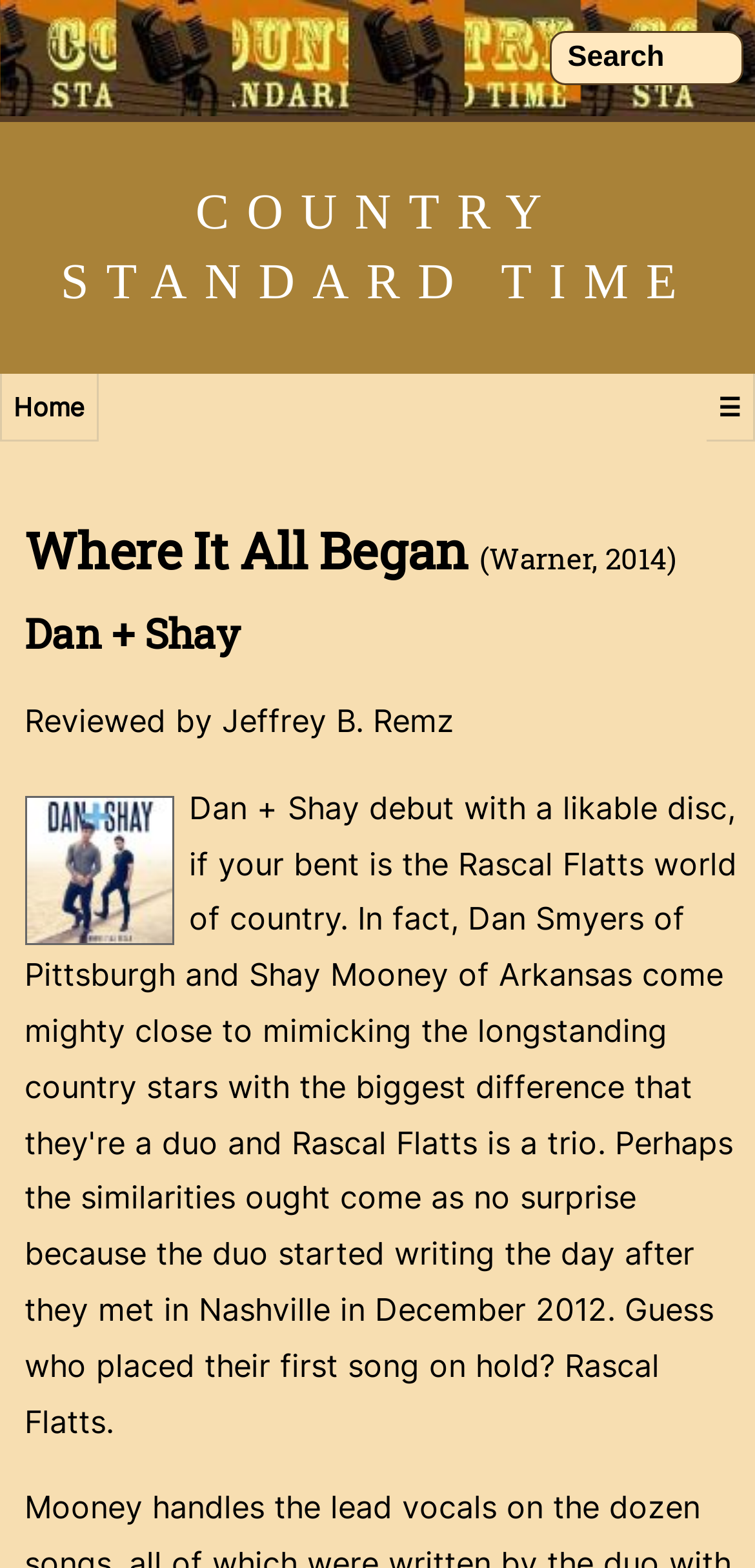Respond with a single word or phrase to the following question:
Who reviewed the album?

Jeffrey B. Remz